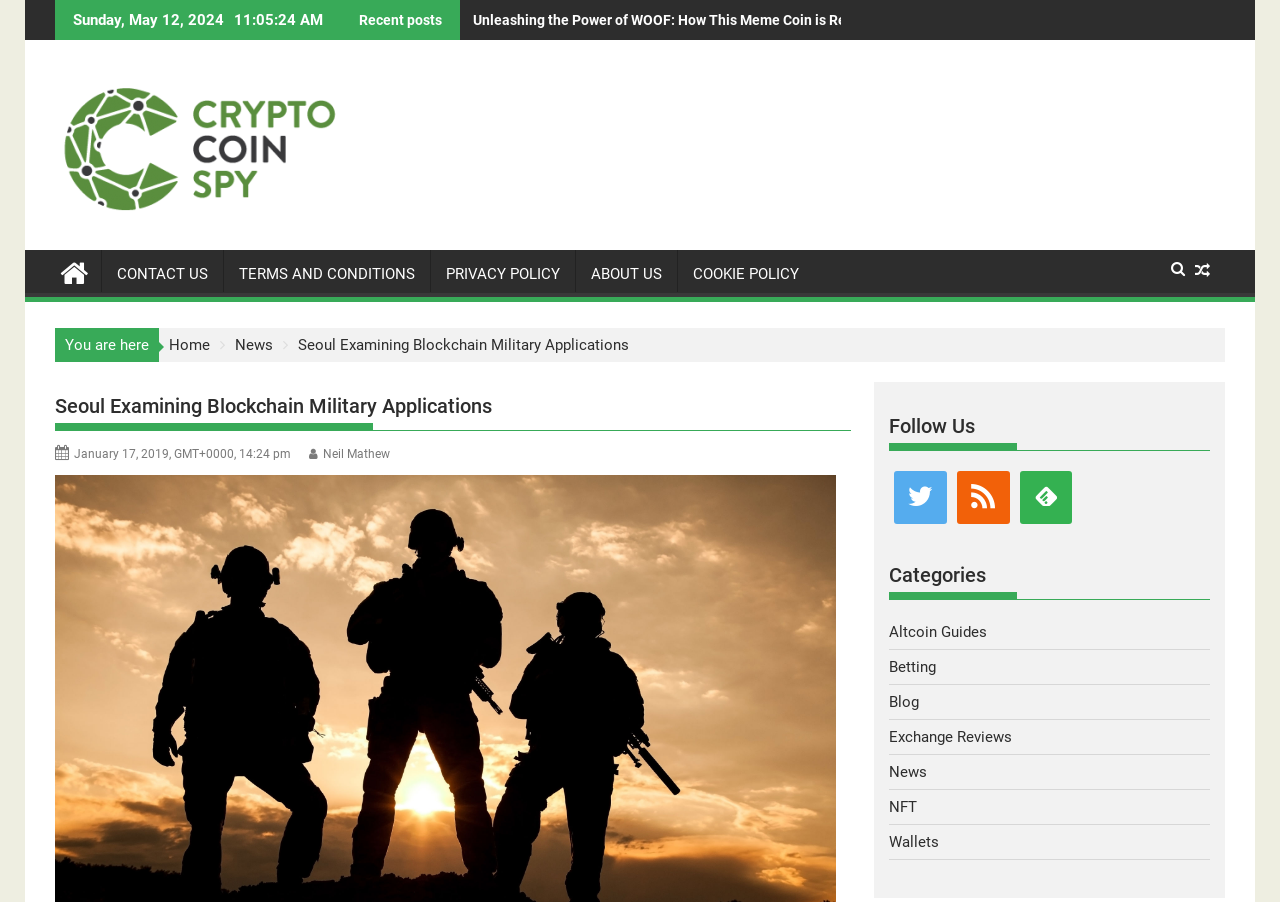Kindly respond to the following question with a single word or a brief phrase: 
What categories are available on the website?

Altcoin Guides, Betting, Blog, Exchange Reviews, News, NFT, Wallets